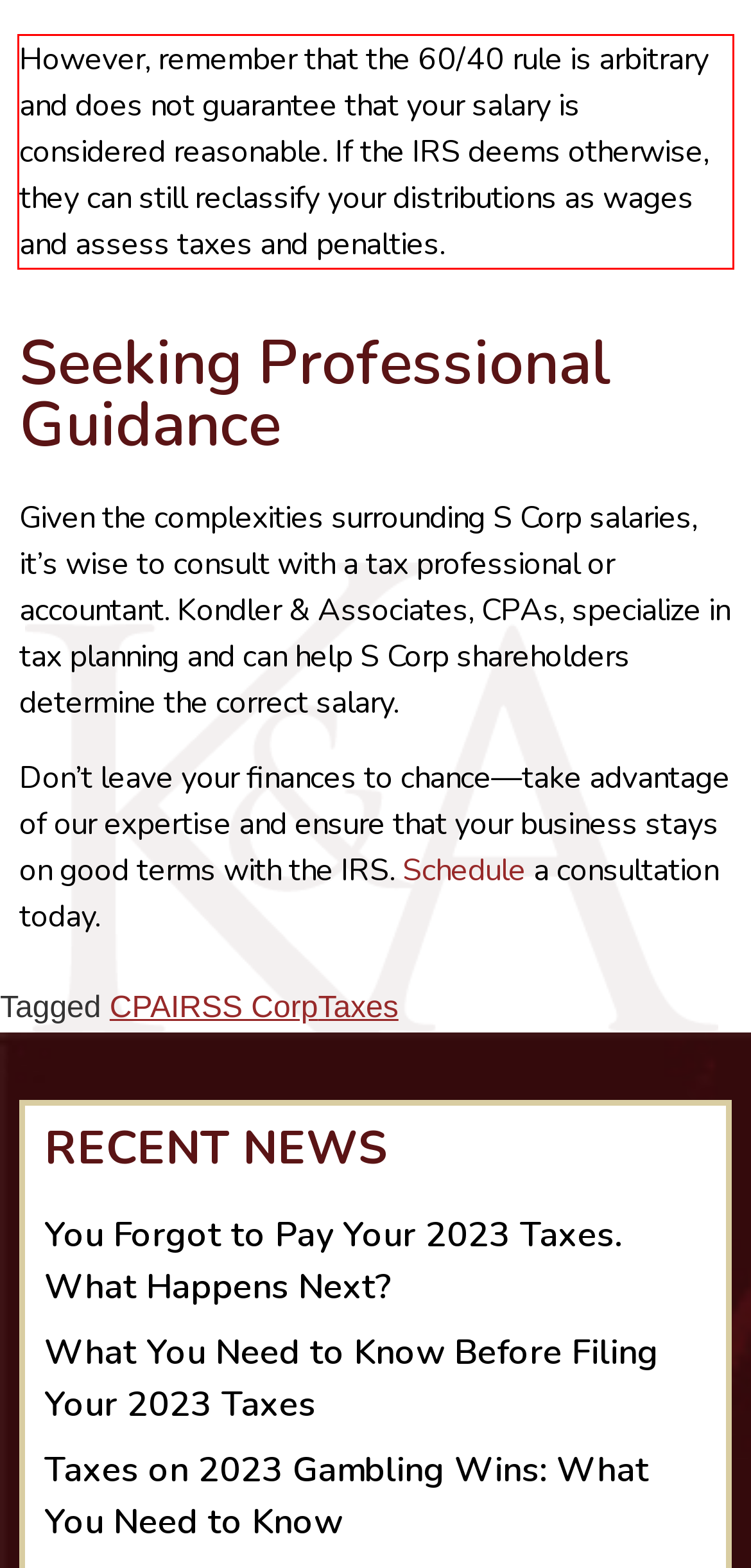You are given a webpage screenshot with a red bounding box around a UI element. Extract and generate the text inside this red bounding box.

However, remember that the 60/40 rule is arbitrary and does not guarantee that your salary is considered reasonable. If the IRS deems otherwise, they can still reclassify your distributions as wages and assess taxes and penalties.